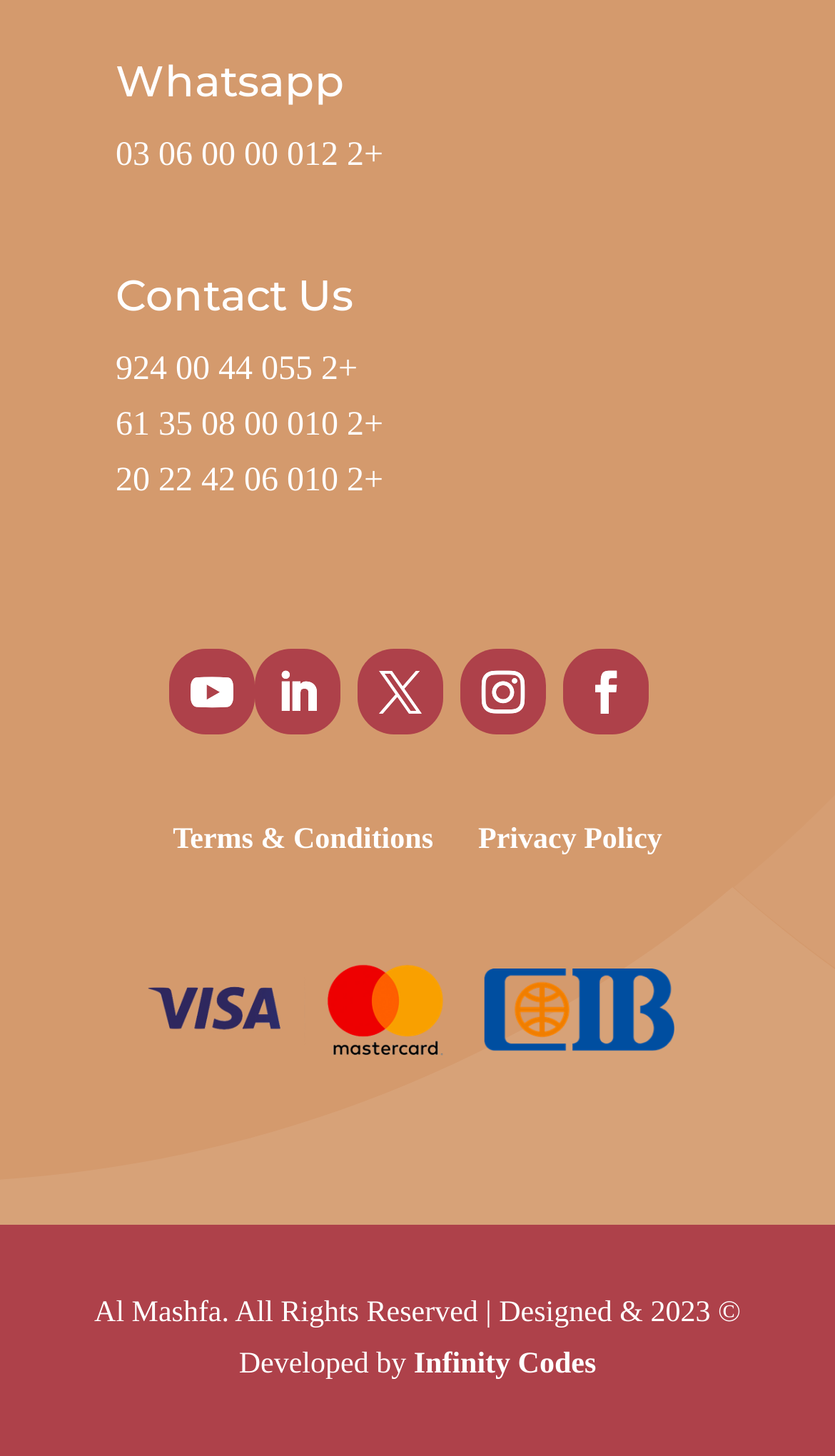Please determine the bounding box coordinates for the element that should be clicked to follow these instructions: "Click on Whatsapp".

[0.138, 0.031, 0.813, 0.095]